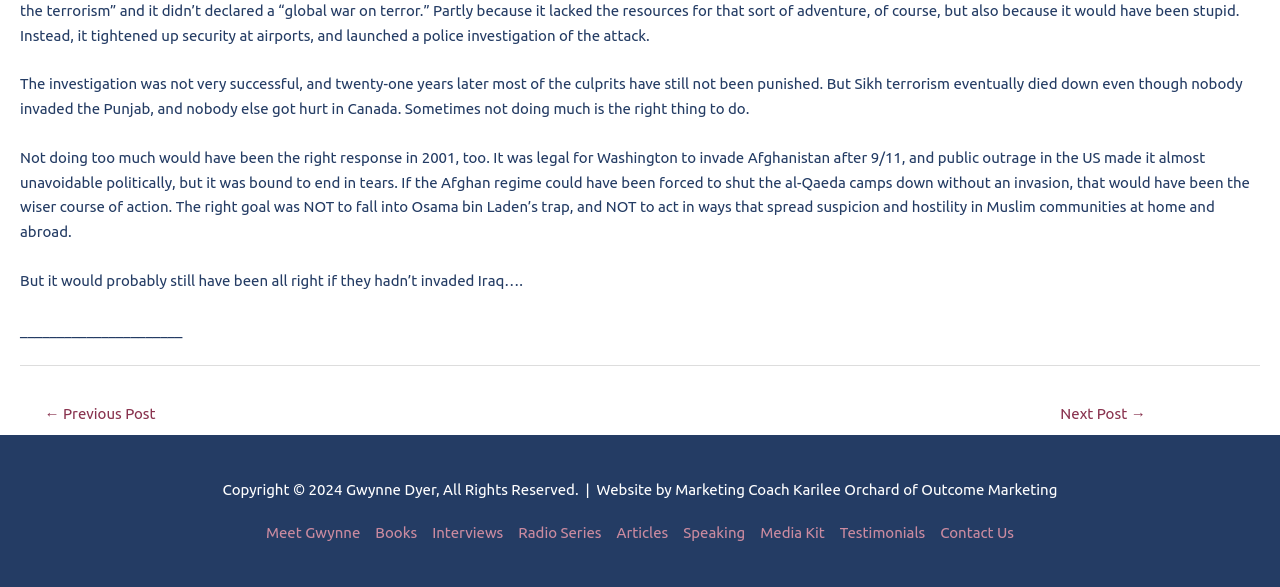Identify the bounding box coordinates of the section that should be clicked to achieve the task described: "go to previous post".

[0.017, 0.678, 0.139, 0.738]